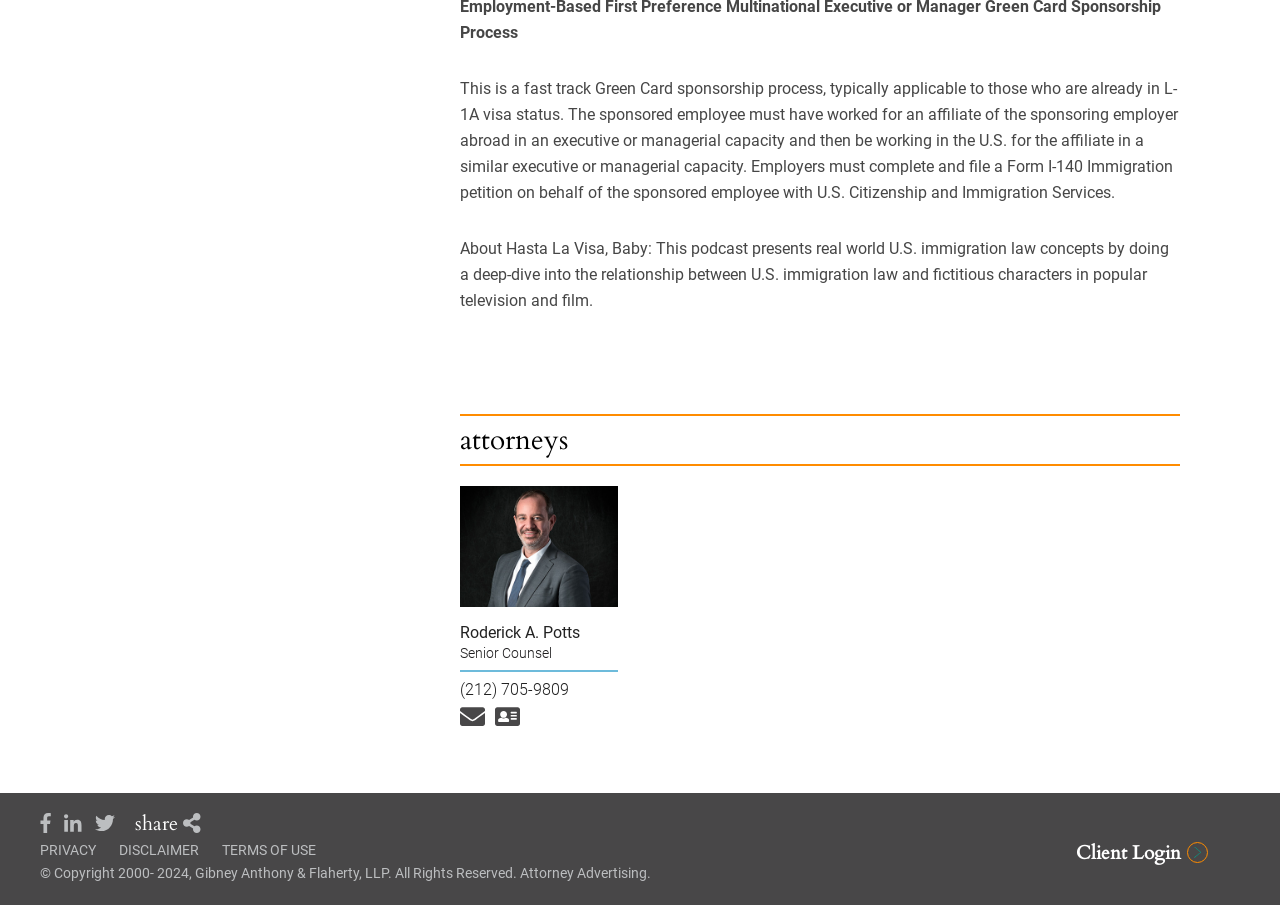Identify the bounding box coordinates necessary to click and complete the given instruction: "Share on Facebook".

[0.0, 0.843, 0.059, 0.898]